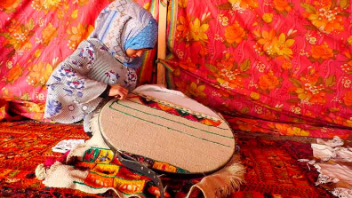What is the shape of the weaving frame?
Please provide a single word or phrase as the answer based on the screenshot.

Circular